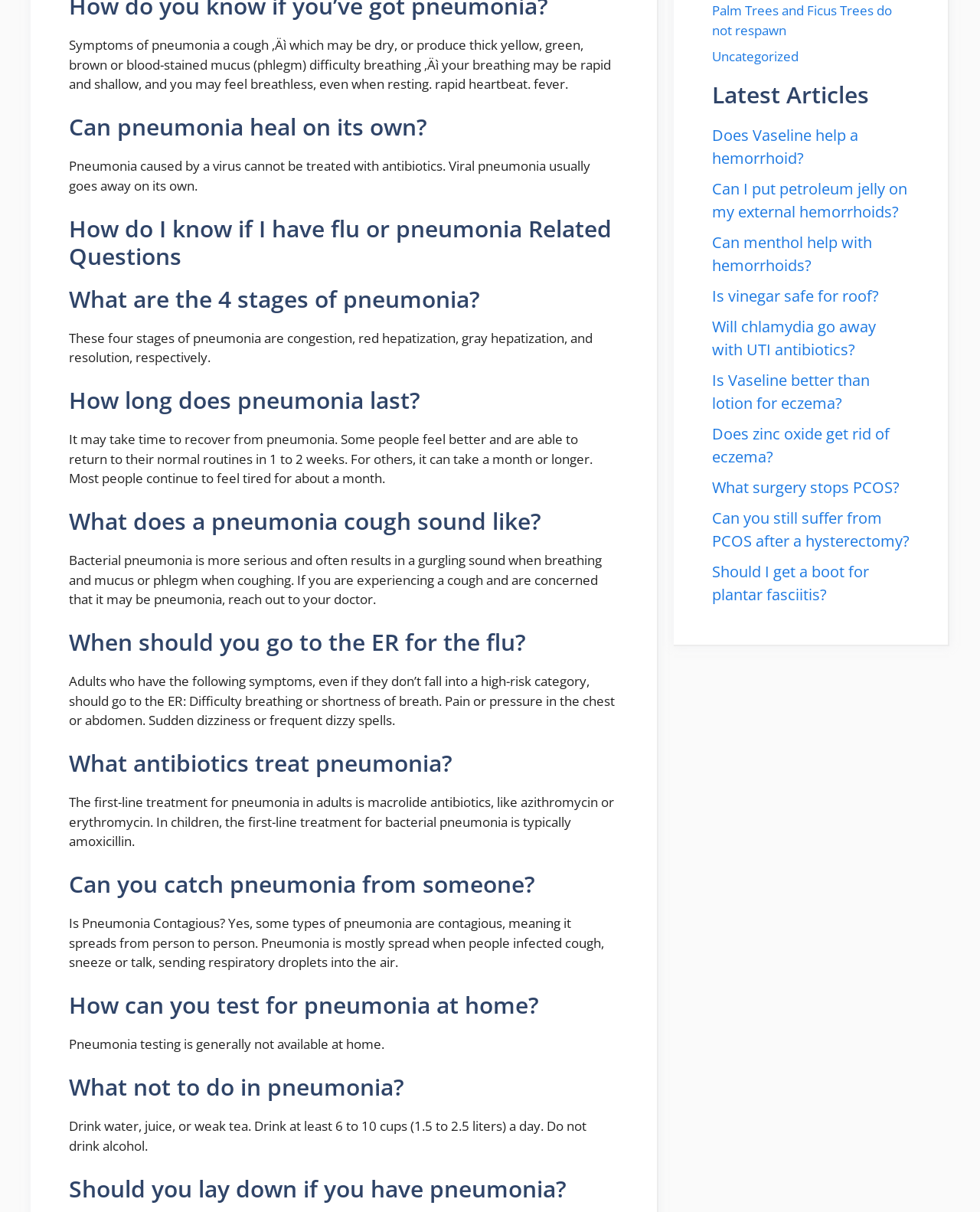Provide the bounding box coordinates for the UI element described in this sentence: "Uncategorized". The coordinates should be four float values between 0 and 1, i.e., [left, top, right, bottom].

[0.727, 0.039, 0.815, 0.053]